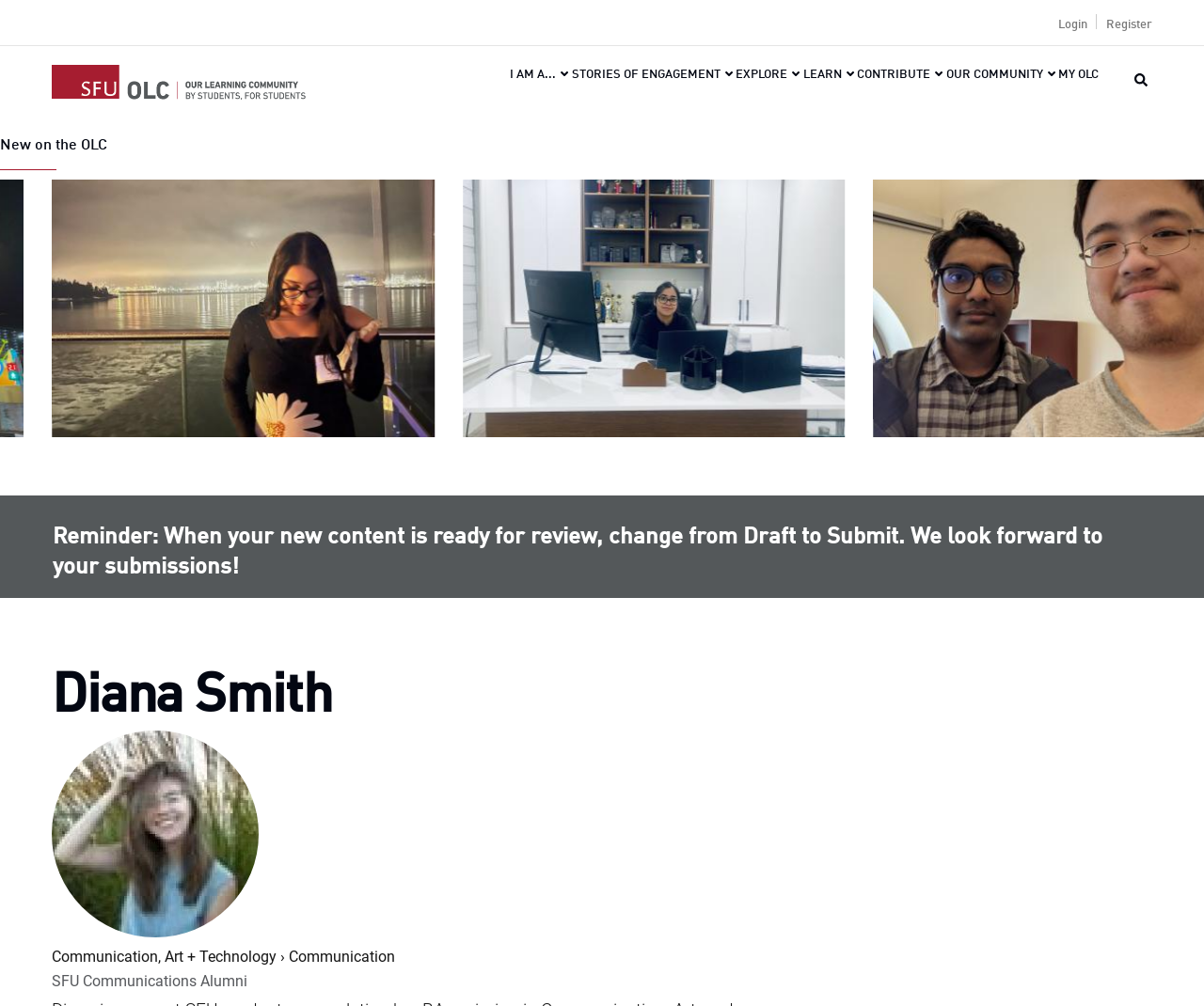Give the bounding box coordinates for the element described by: "Blog".

None